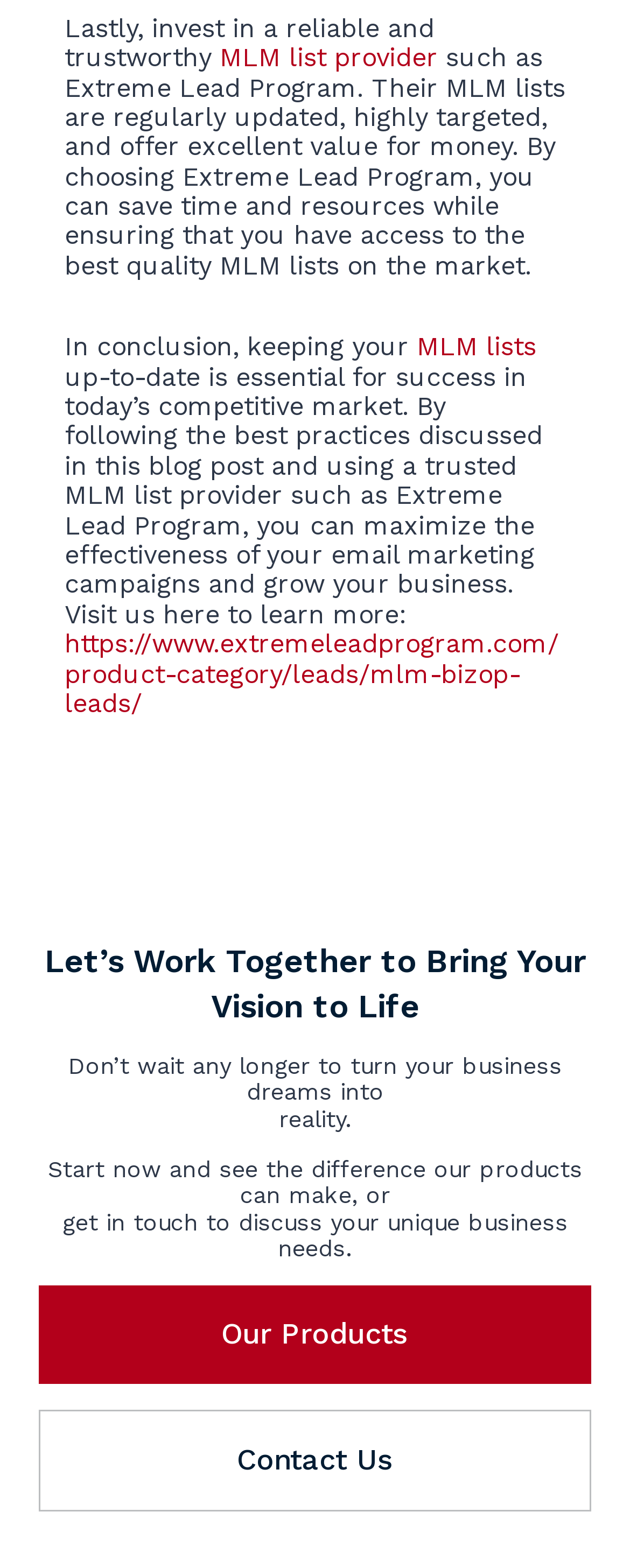Based on what you see in the screenshot, provide a thorough answer to this question: What is the recommended MLM list provider?

The webpage recommends using a reliable and trustworthy MLM list provider, and specifically mentions Extreme Lead Program as an example of a trusted provider. This is stated in the sentence 'Lastly, invest in a reliable and trustworthy MLM list provider such as Extreme Lead Program.'